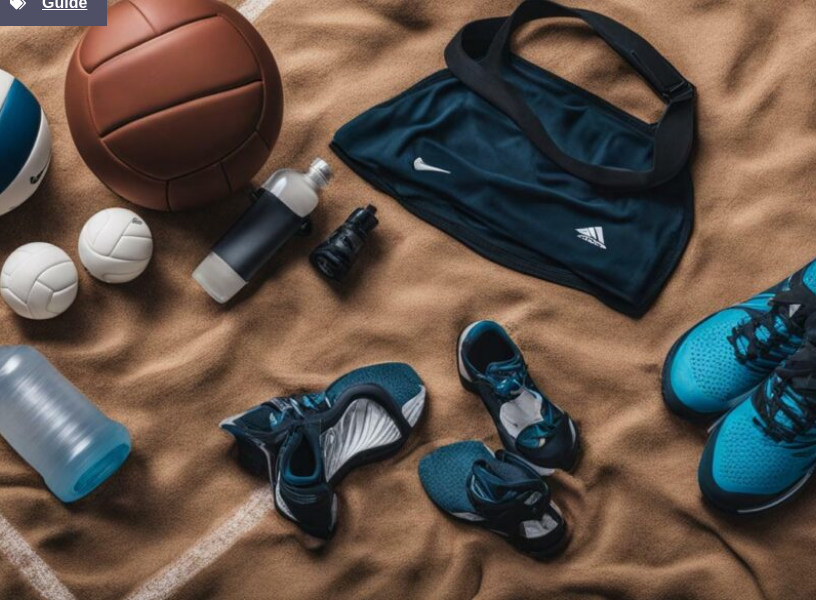Reply to the question with a brief word or phrase: What is the purpose of the knee pads?

Protection